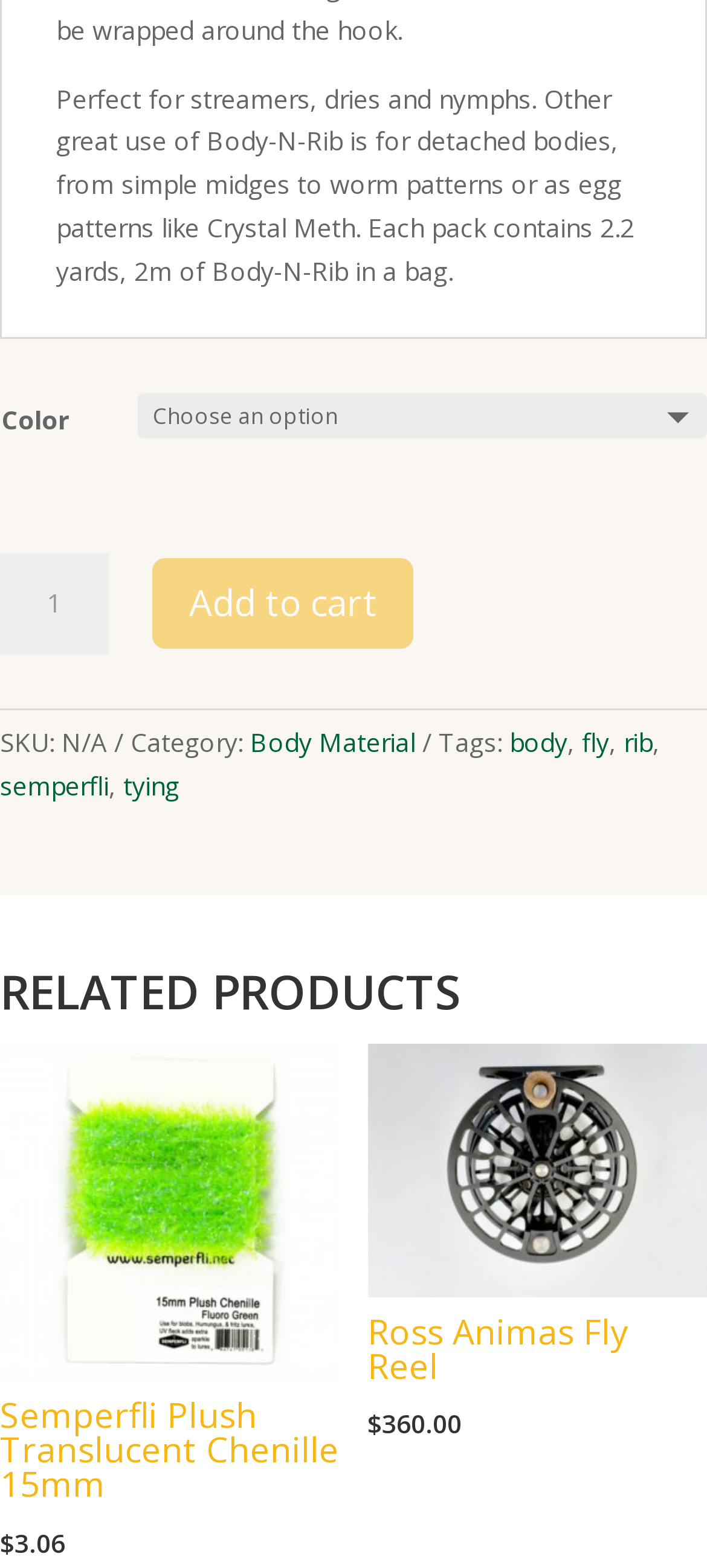Given the element description, predict the bounding box coordinates in the format (top-left x, top-left y, bottom-right x, bottom-right y). Make sure all values are between 0 and 1. Here is the element description: Body Material

[0.354, 0.462, 0.587, 0.484]